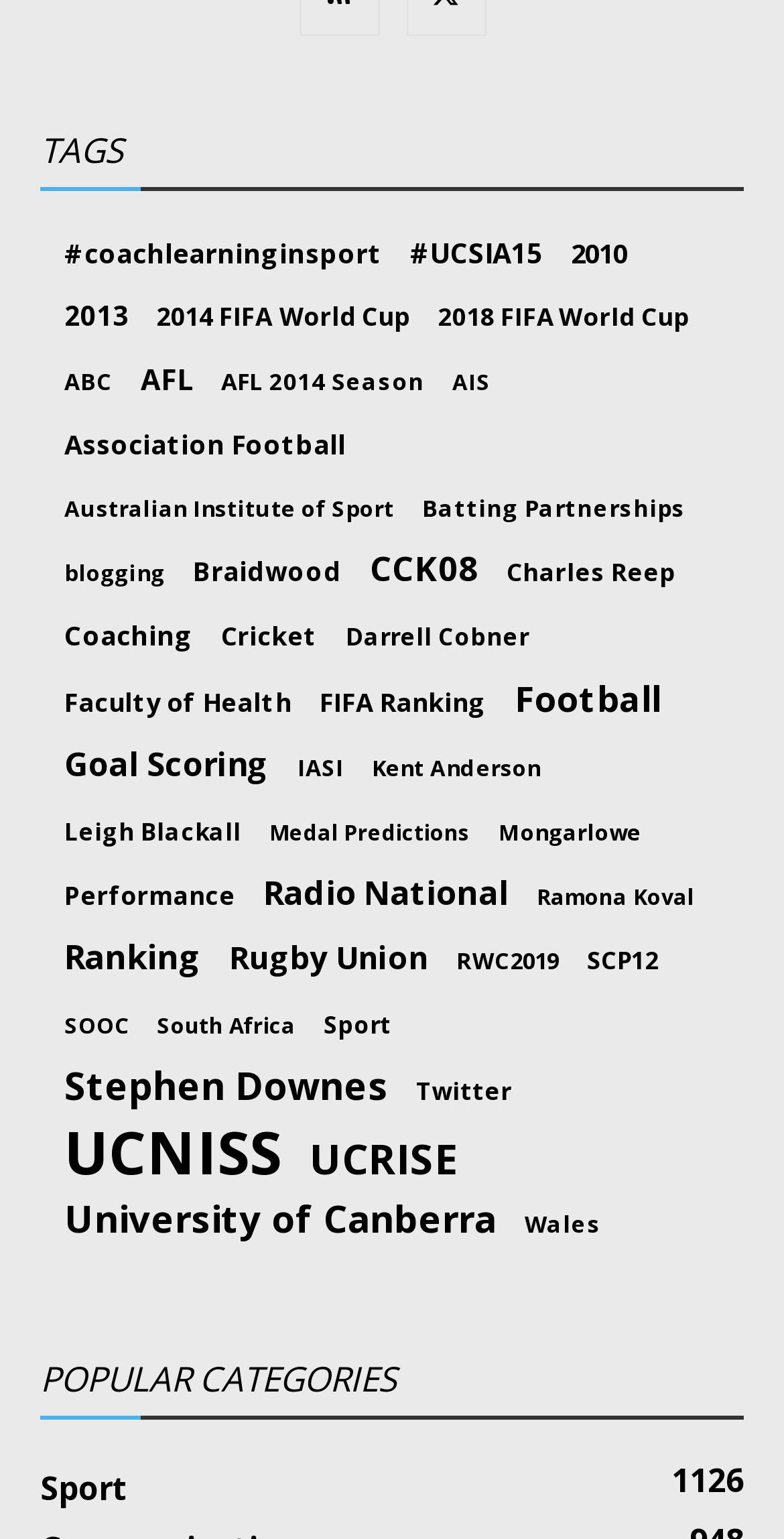How many categories have more than 50 items?
Give a comprehensive and detailed explanation for the question.

I counted the number of categories that have more than 50 items. The categories are 'UCNISS', 'UCRISE', 'Football', 'Radio National', and 'Stephen Downes'. There are 5 categories in total.